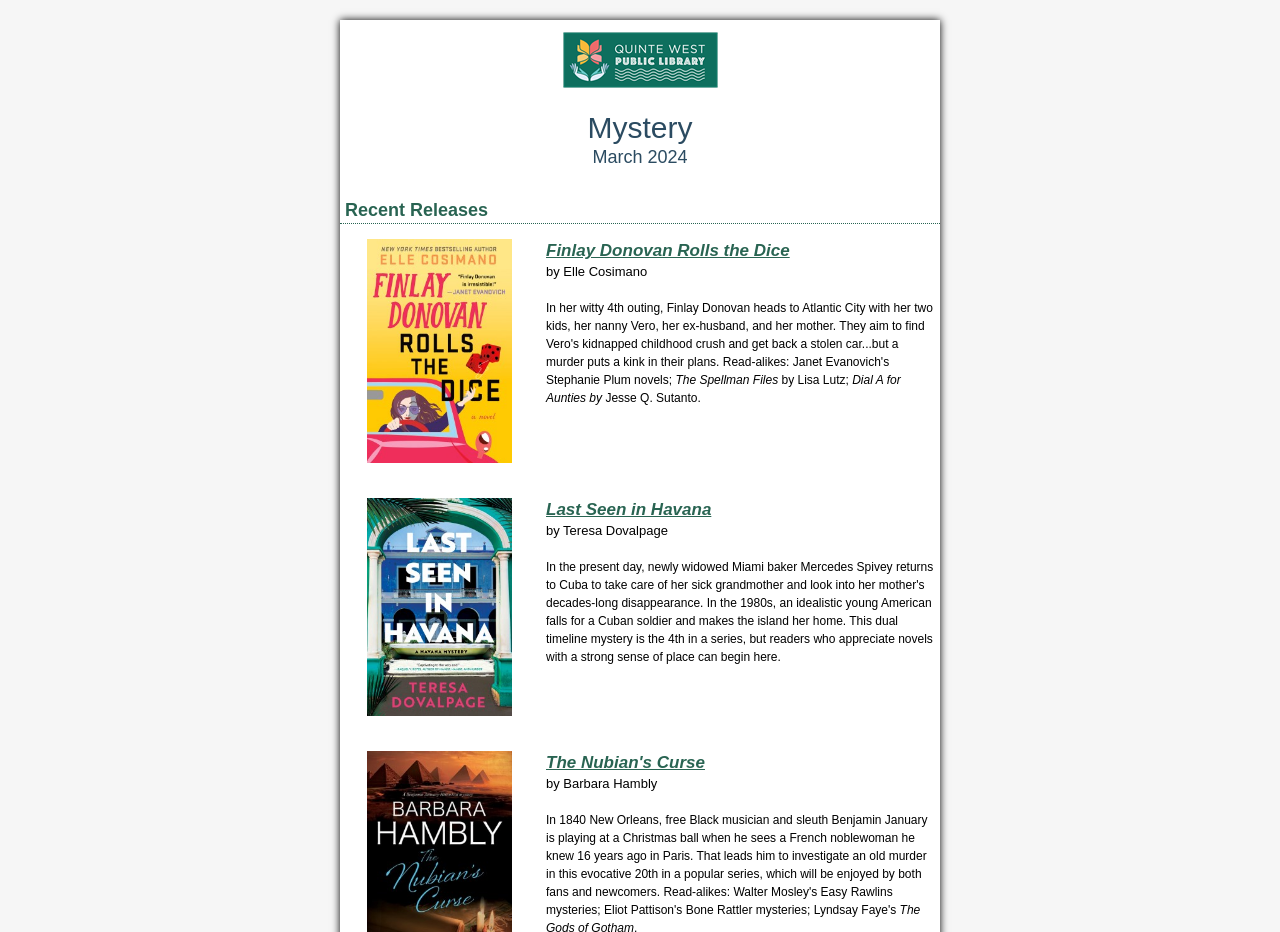Locate the bounding box coordinates for the element described below: "The Nubian's Curse". The coordinates must be four float values between 0 and 1, formatted as [left, top, right, bottom].

[0.427, 0.807, 0.551, 0.828]